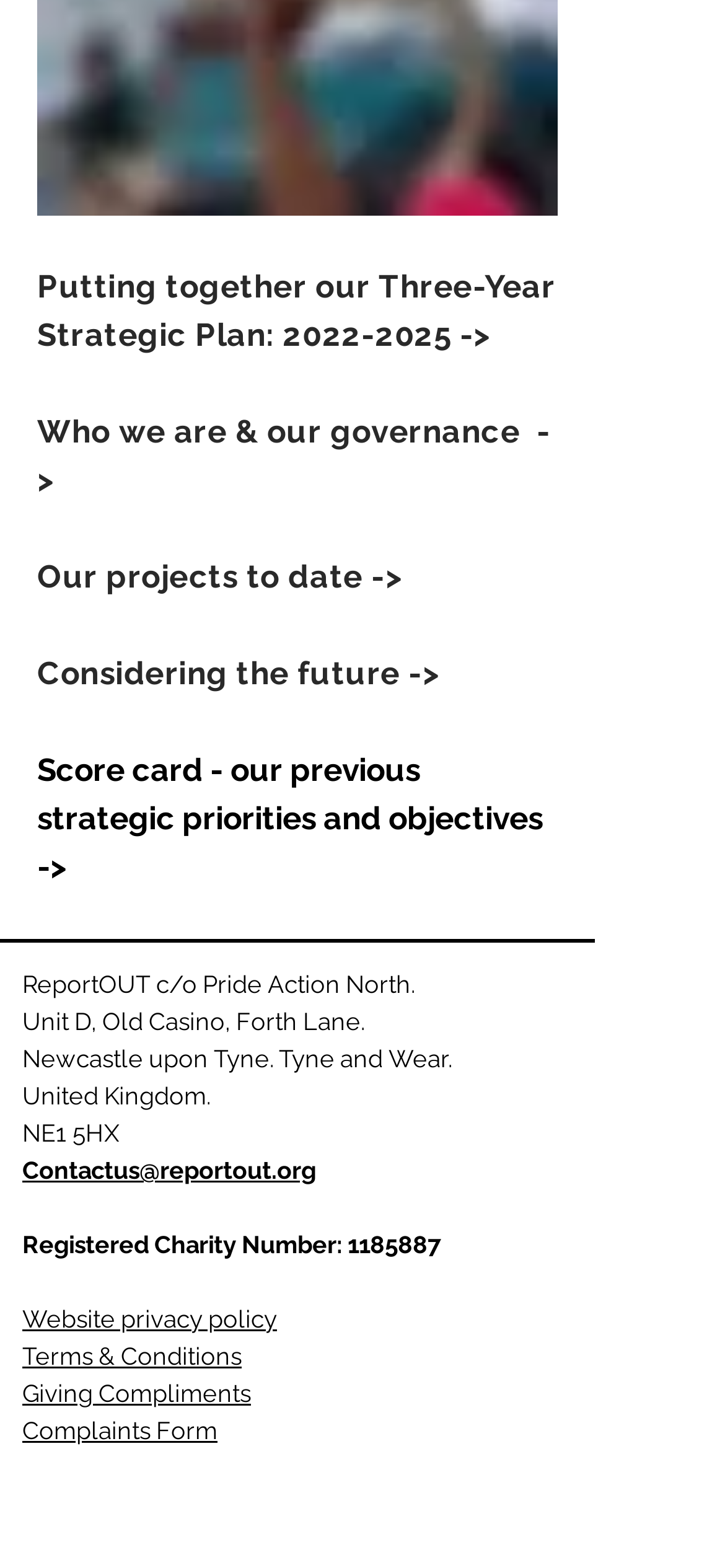How many sections are there in the top part of the webpage? Analyze the screenshot and reply with just one word or a short phrase.

6